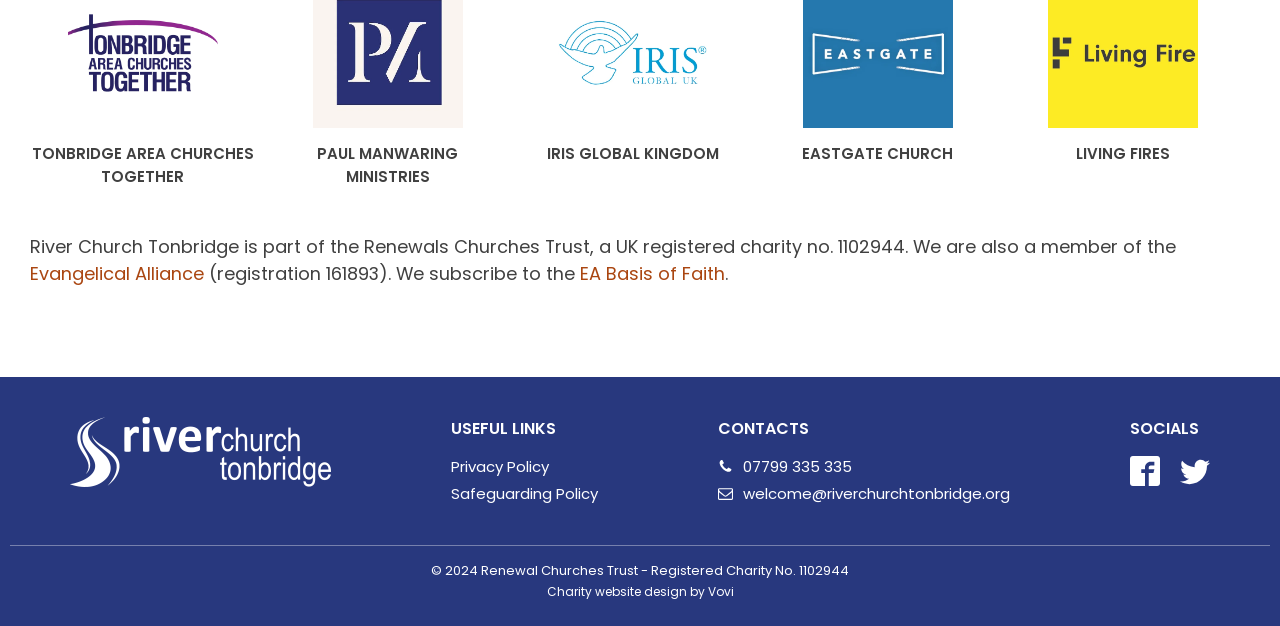Provide a short, one-word or phrase answer to the question below:
What is the year of the copyright?

2024